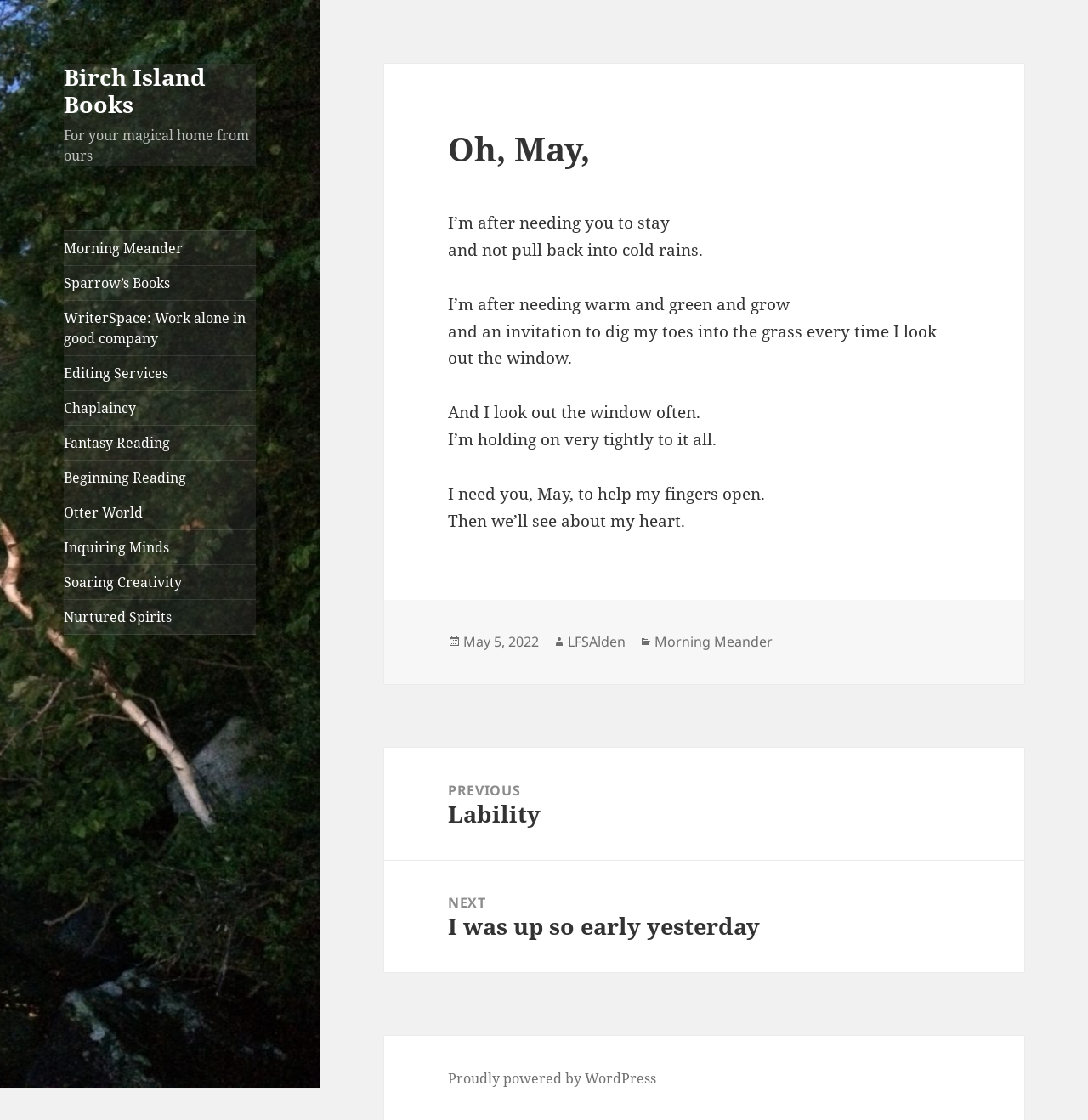Answer the question below with a single word or a brief phrase: 
How many categories are associated with the latest post?

1